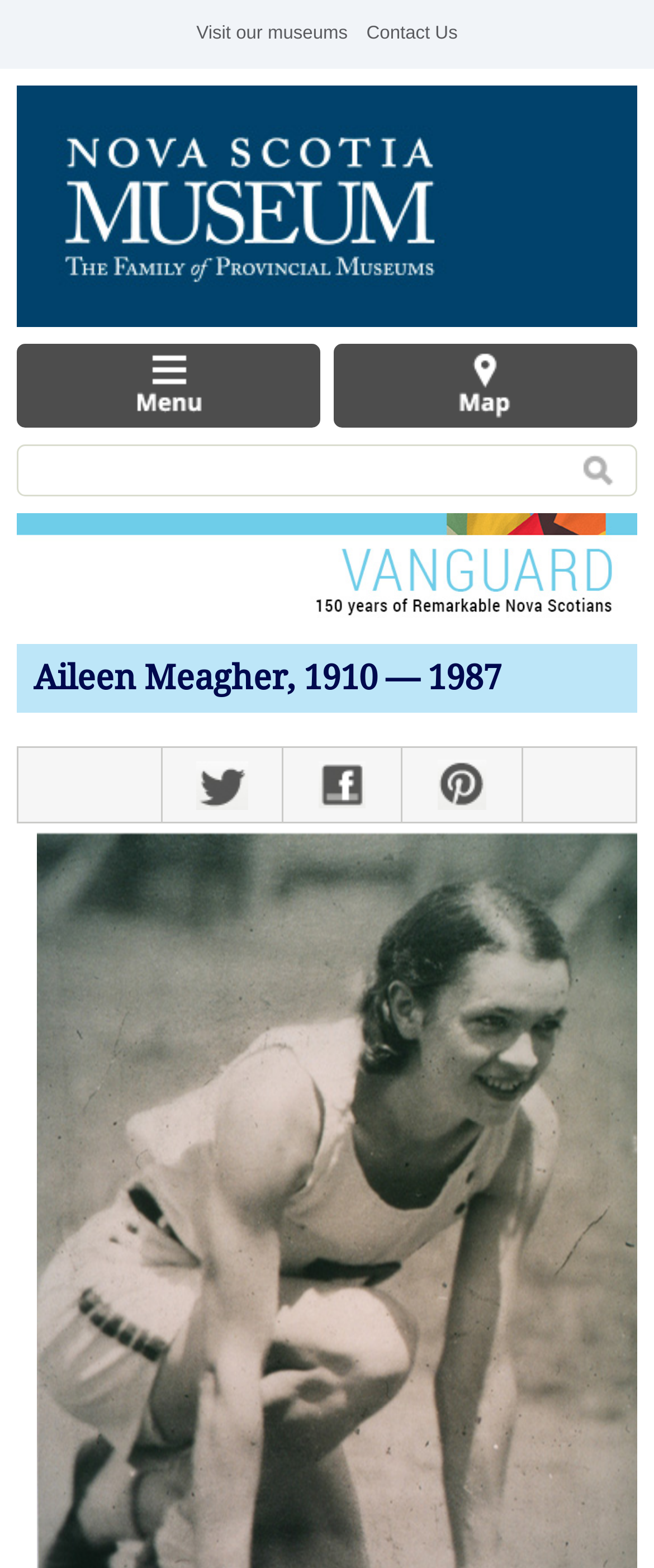Answer succinctly with a single word or phrase:
How many social media links are present on this webpage?

3